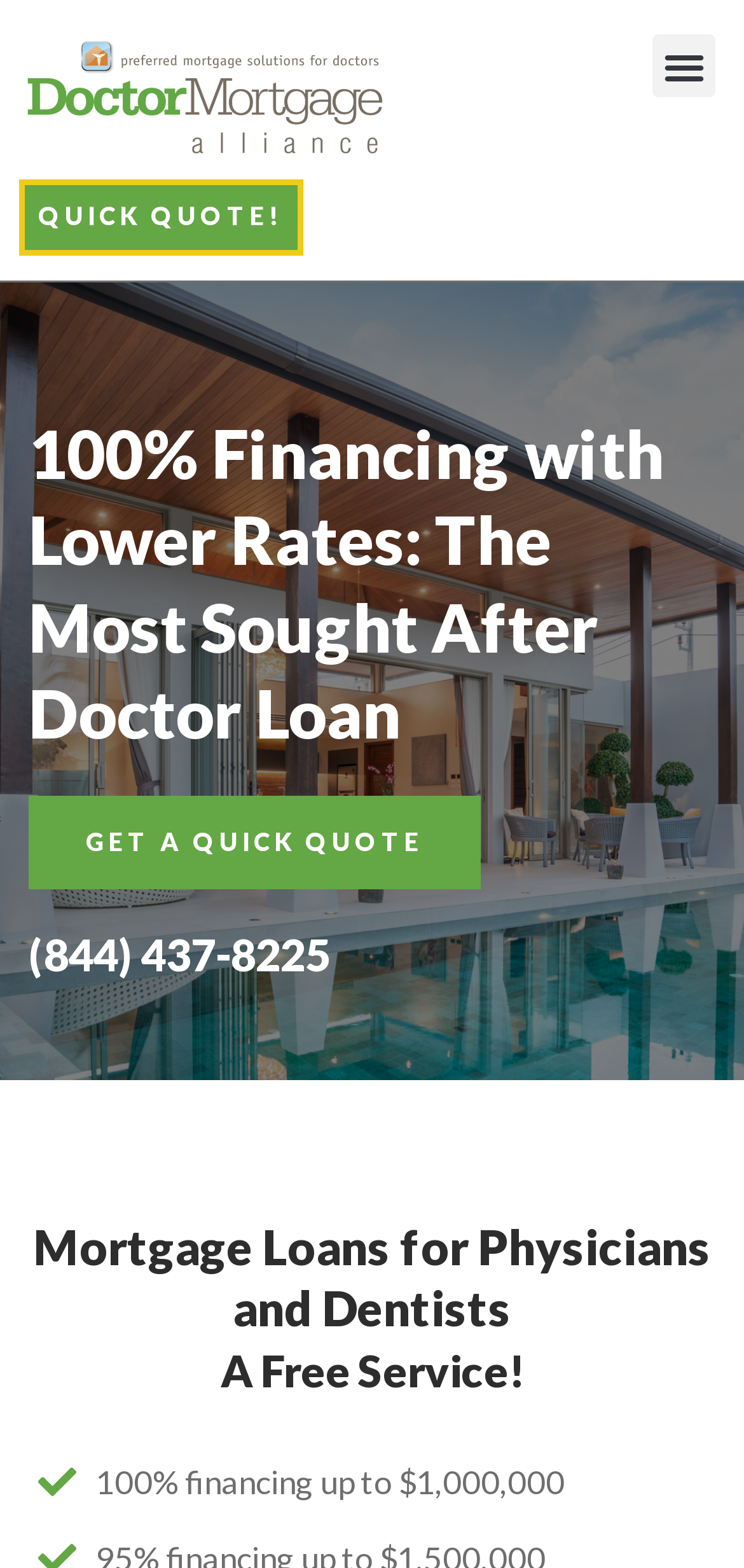From the image, can you give a detailed response to the question below:
What type of professionals are eligible for mortgage loans?

I found the type of professionals eligible for mortgage loans by looking at the heading element that contains the text 'Mortgage Loans for Physicians and Dentists'. This heading element is located near the middle of the page.